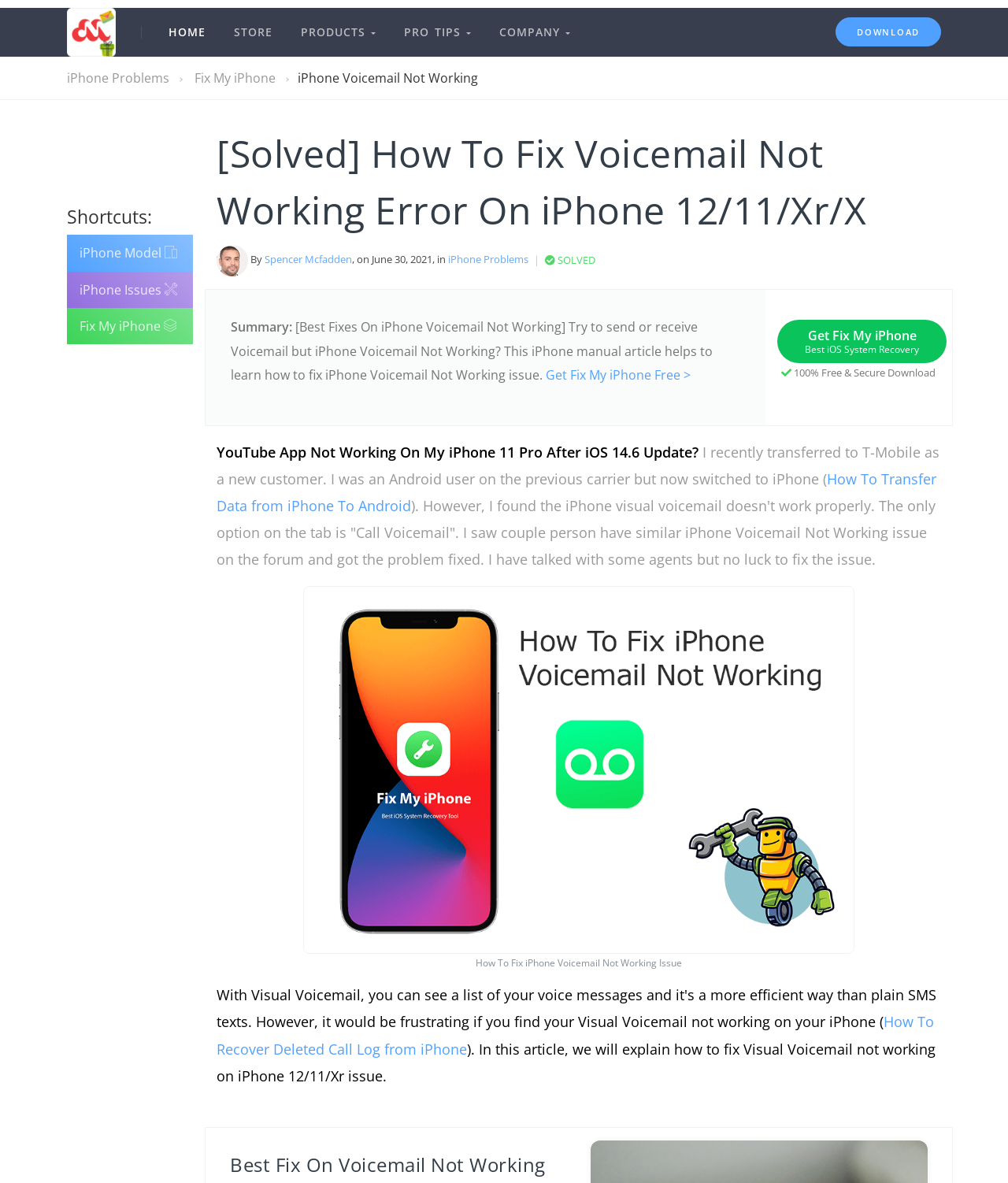What is the author's name?
Answer the question with detailed information derived from the image.

The author's name is mentioned below the heading '[Solved] How To Fix Voicemail Not Working Error On iPhone 12/11/Xr/X', and it is linked to the author's profile.